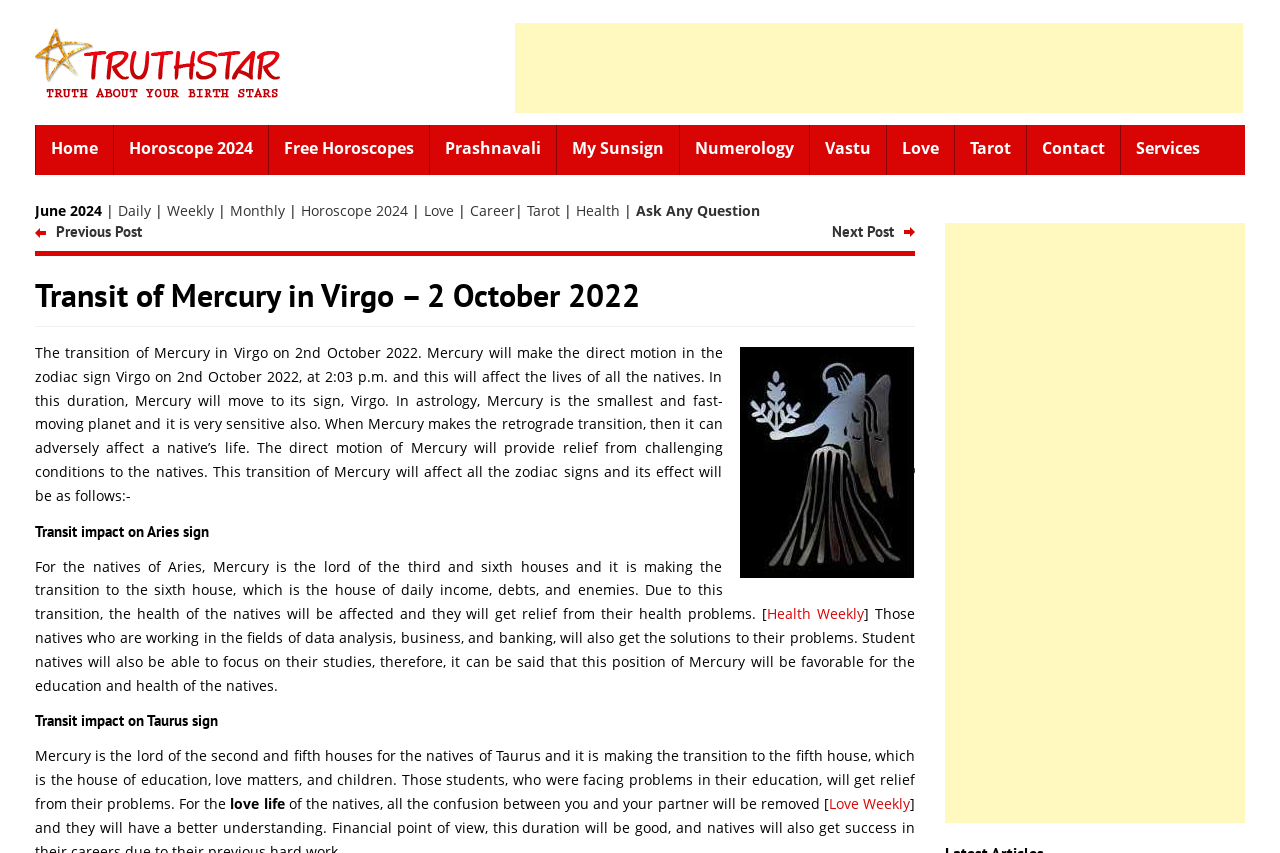Determine the bounding box coordinates for the area that needs to be clicked to fulfill this task: "Click the Home link". The coordinates must be given as four float numbers between 0 and 1, i.e., [left, top, right, bottom].

[0.028, 0.146, 0.088, 0.205]